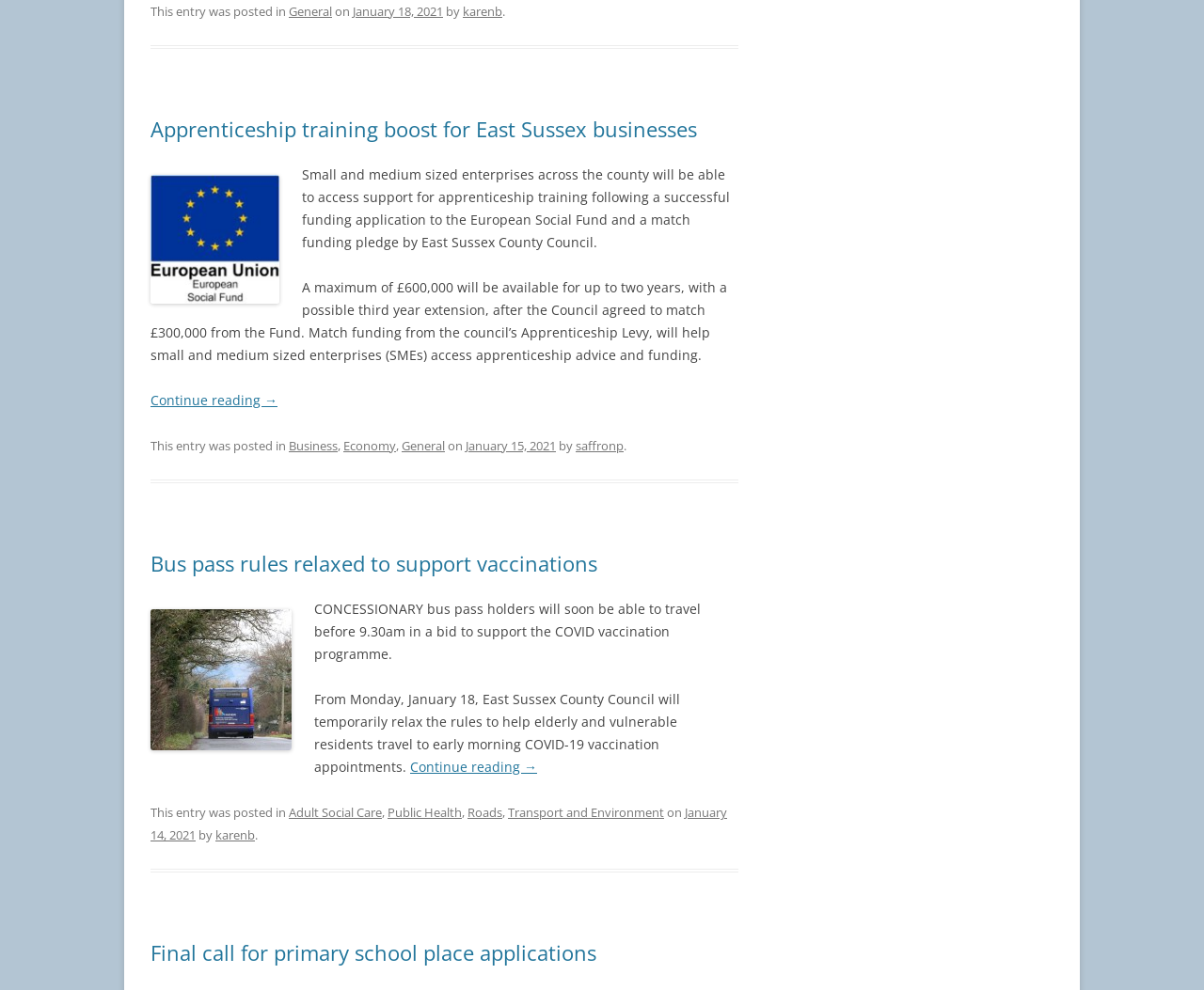Using the element description January 18, 2021, predict the bounding box coordinates for the UI element. Provide the coordinates in (top-left x, top-left y, bottom-right x, bottom-right y) format with values ranging from 0 to 1.

[0.293, 0.003, 0.368, 0.02]